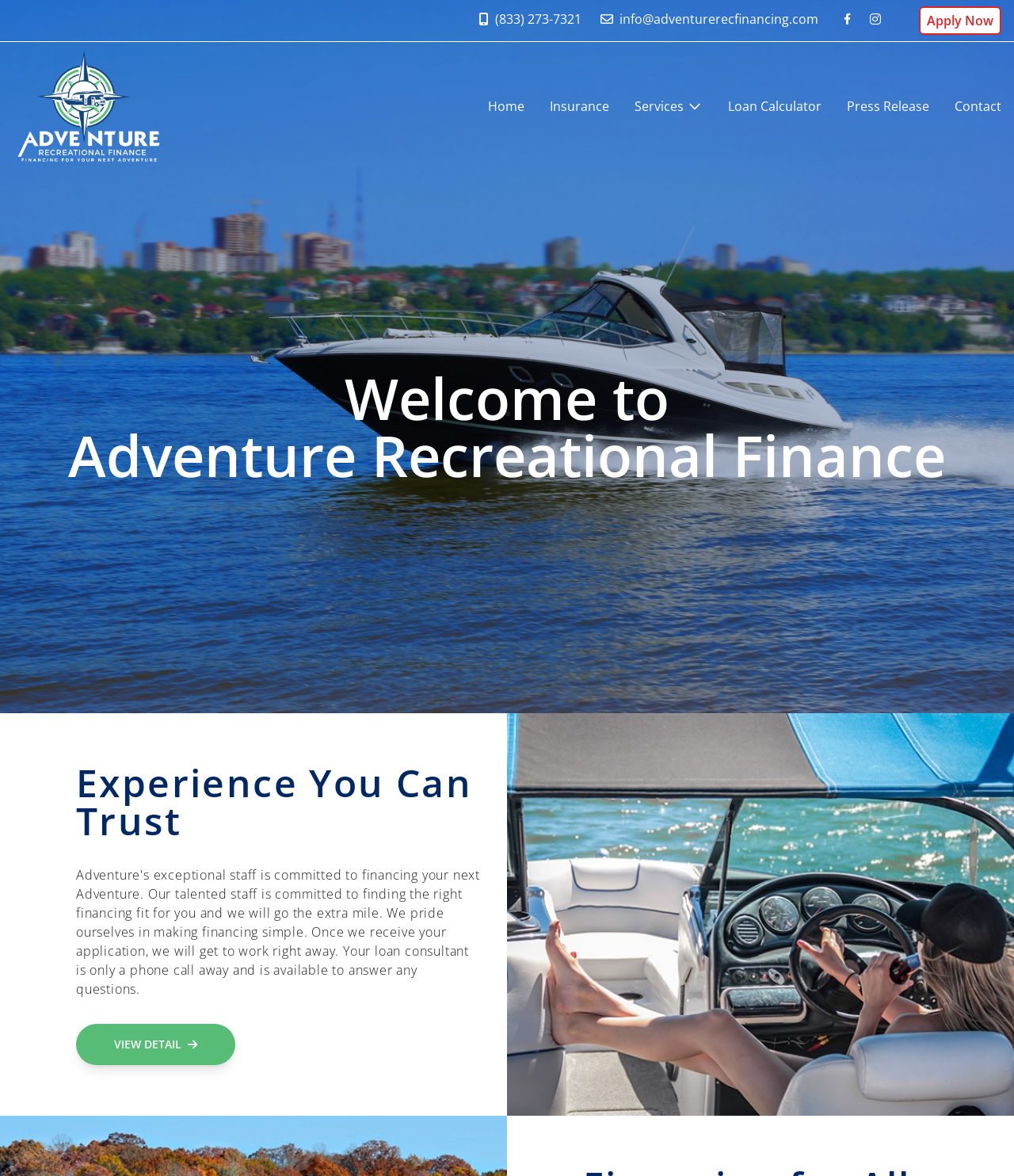How many navigation links are there?
Based on the image, give a one-word or short phrase answer.

6